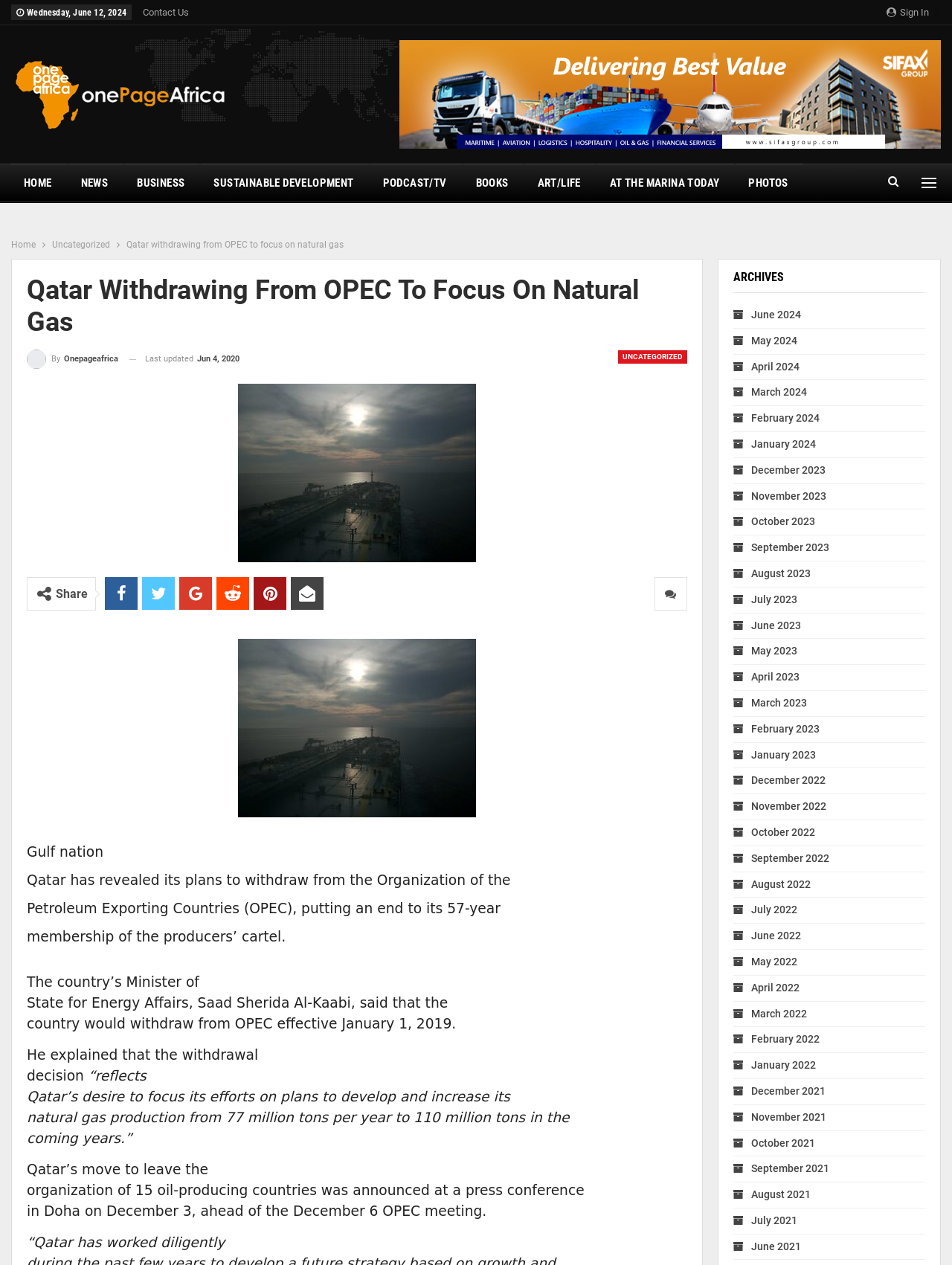Please mark the clickable region by giving the bounding box coordinates needed to complete this instruction: "Go to home page".

[0.012, 0.13, 0.07, 0.159]